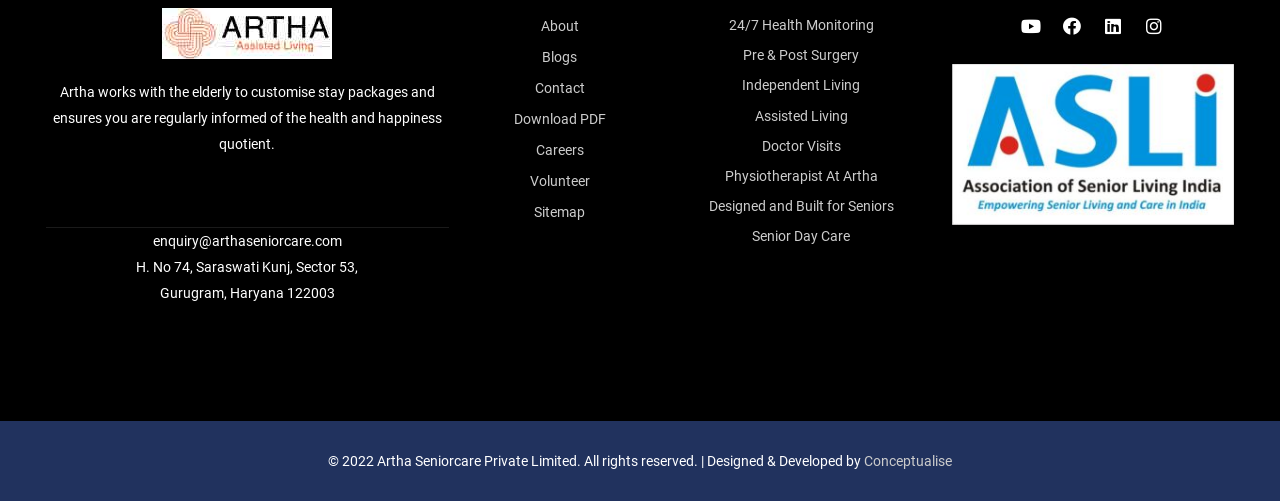Respond with a single word or phrase to the following question:
What is the email address for enquiries?

enquiry@arthaseniorcare.com